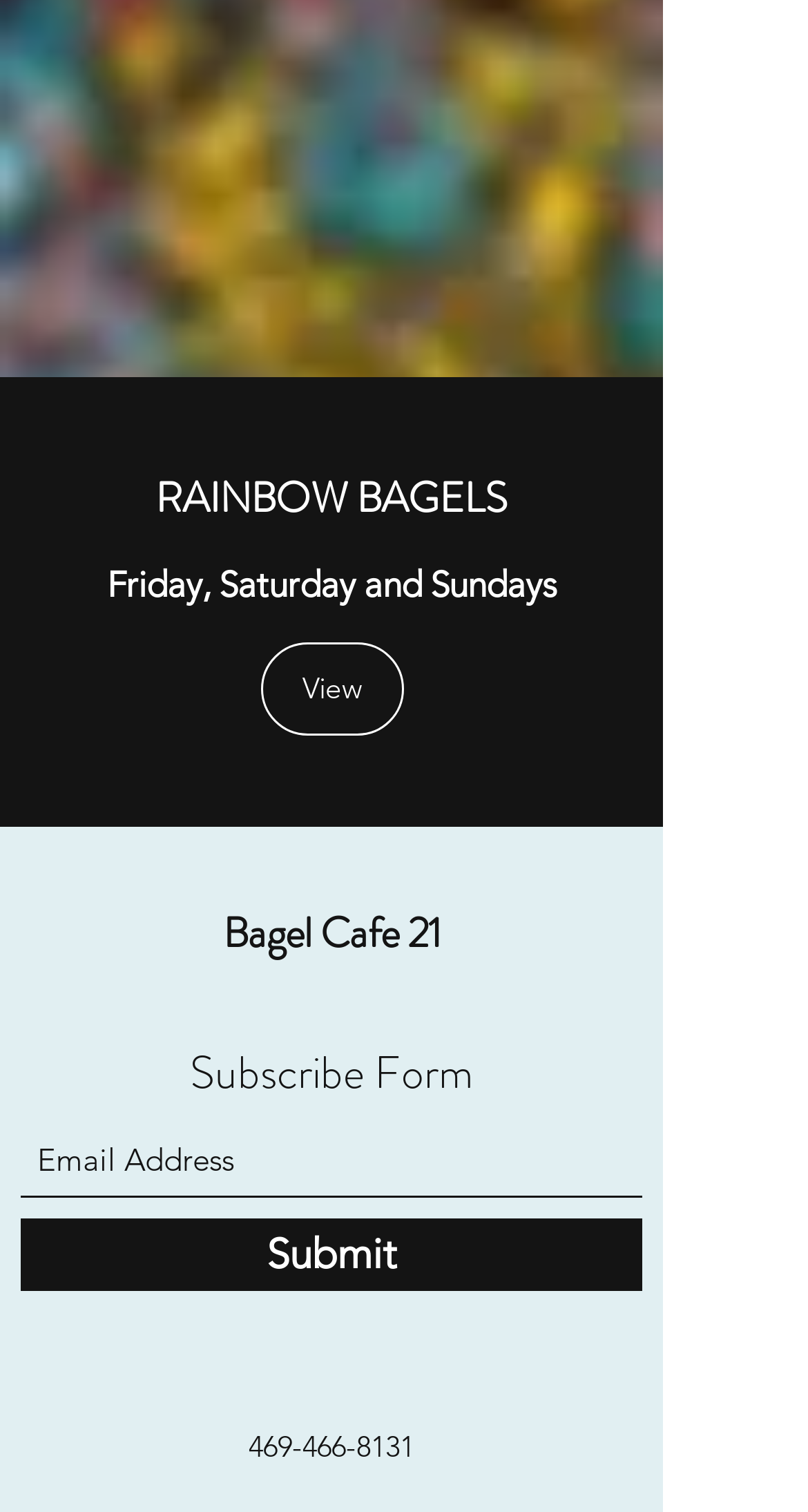Given the element description, predict the bounding box coordinates in the format (top-left x, top-left y, bottom-right x, bottom-right y). Make sure all values are between 0 and 1. Here is the element description: aria-label="Email Address" name="email" placeholder="Email Address"

[0.026, 0.744, 0.795, 0.792]